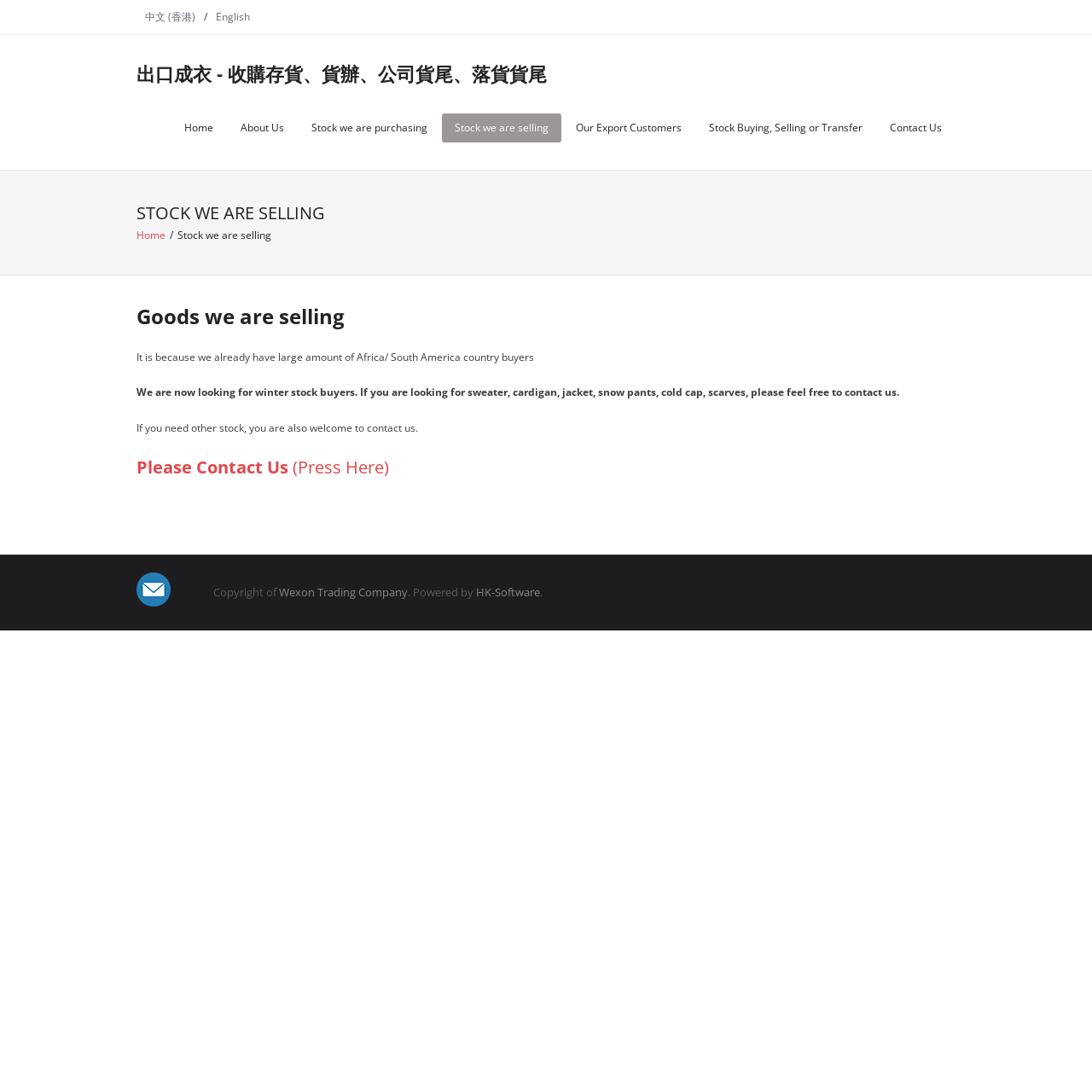Please provide a brief answer to the following inquiry using a single word or phrase:
What is the company's main business?

Stock buying and selling